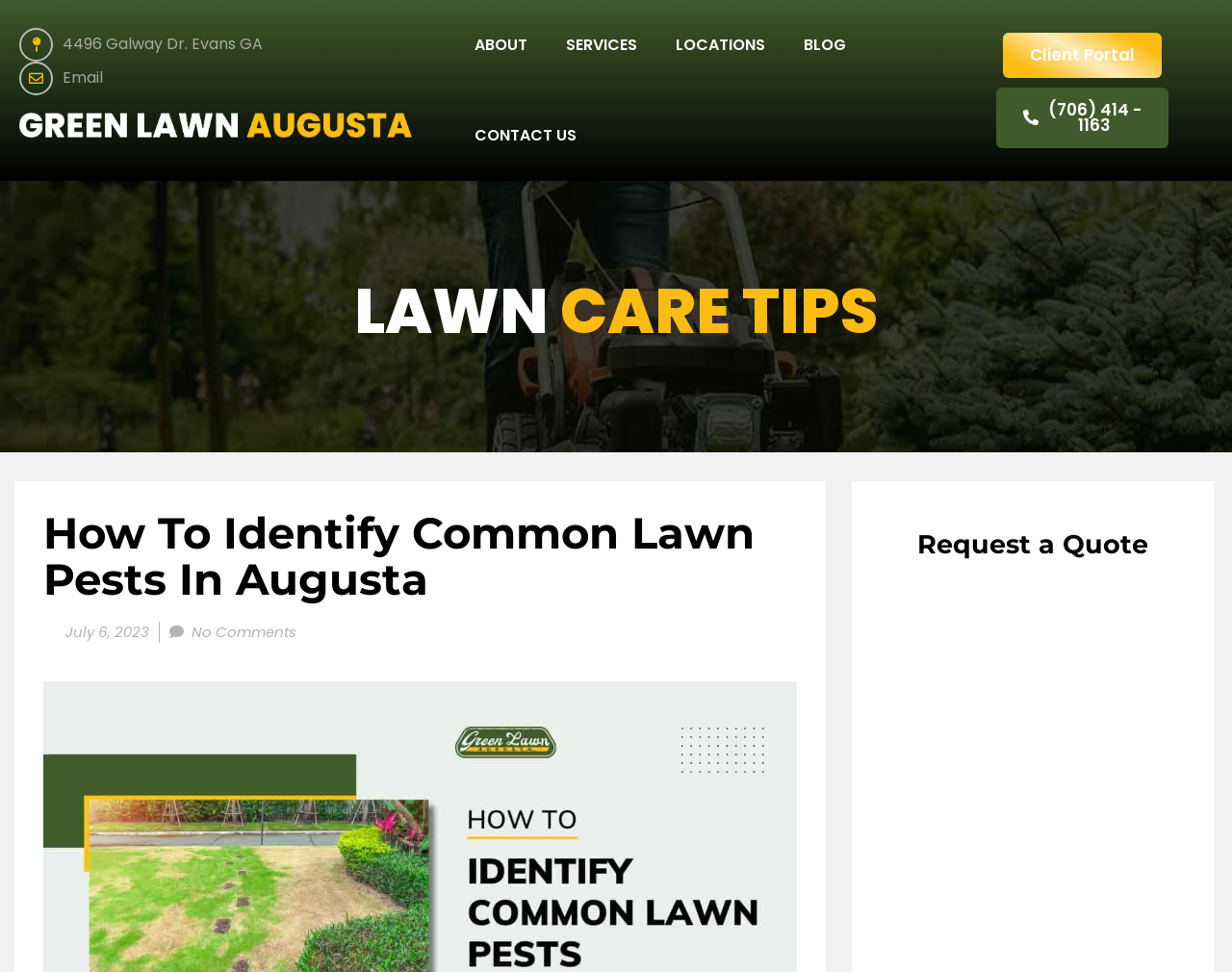Identify the bounding box coordinates of the area you need to click to perform the following instruction: "View 'Company Profile'".

None